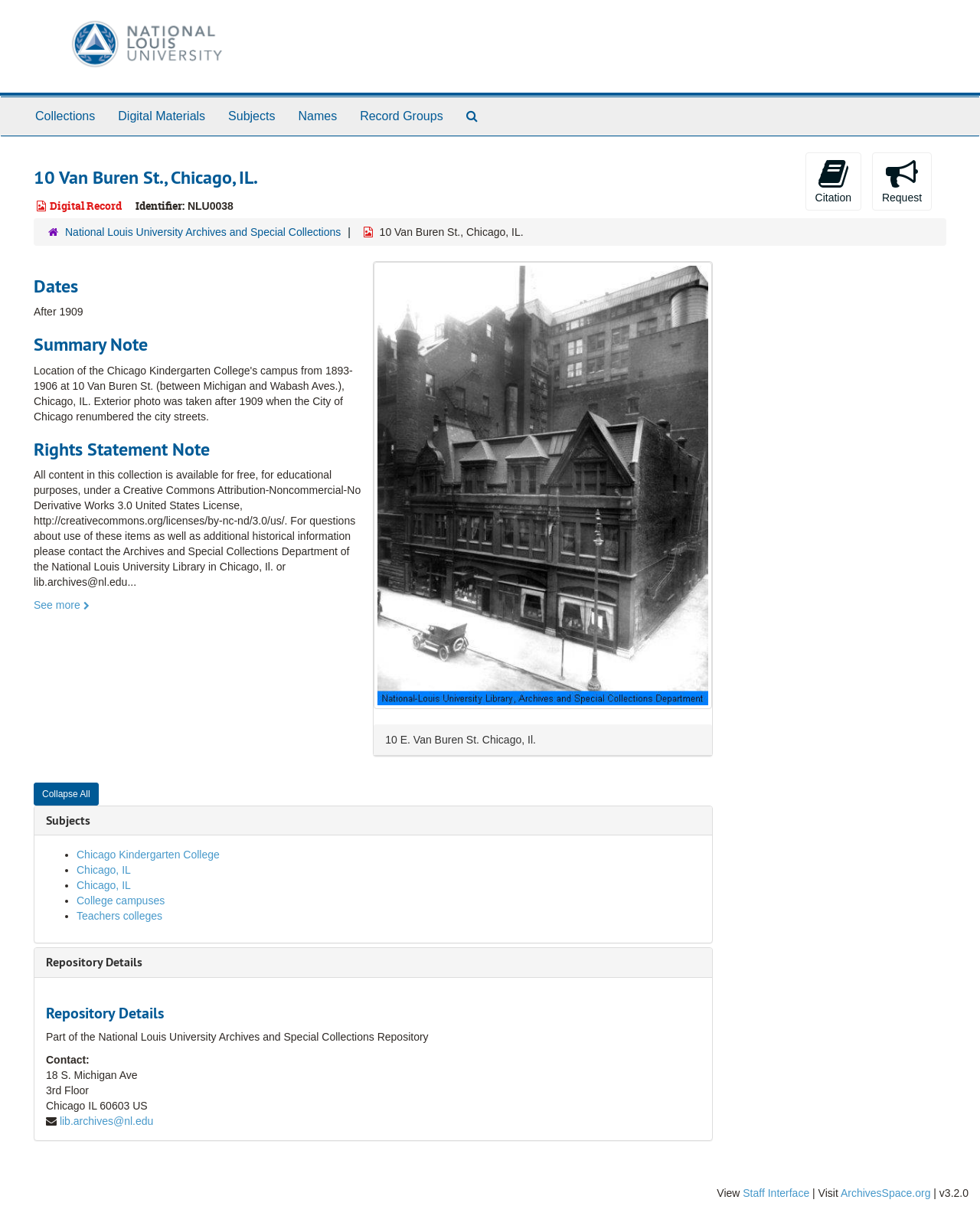Please identify the bounding box coordinates of the element I need to click to follow this instruction: "Collapse all sections".

[0.034, 0.643, 0.101, 0.662]